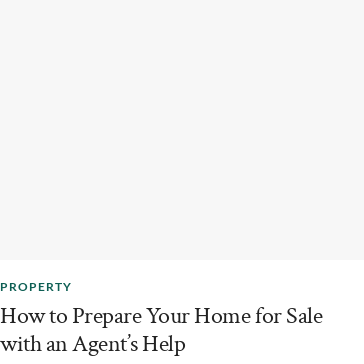Who is emphasized to work collaboratively with?
Using the image, elaborate on the answer with as much detail as possible.

The caption highlights the importance of working collaboratively with real estate agents to navigate the complexities of the sale process, indicating that homeowners should work together with agents to achieve their goals.